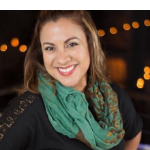What are Wanda Lopez's hobbies?
Provide a concise answer using a single word or phrase based on the image.

Photography and design